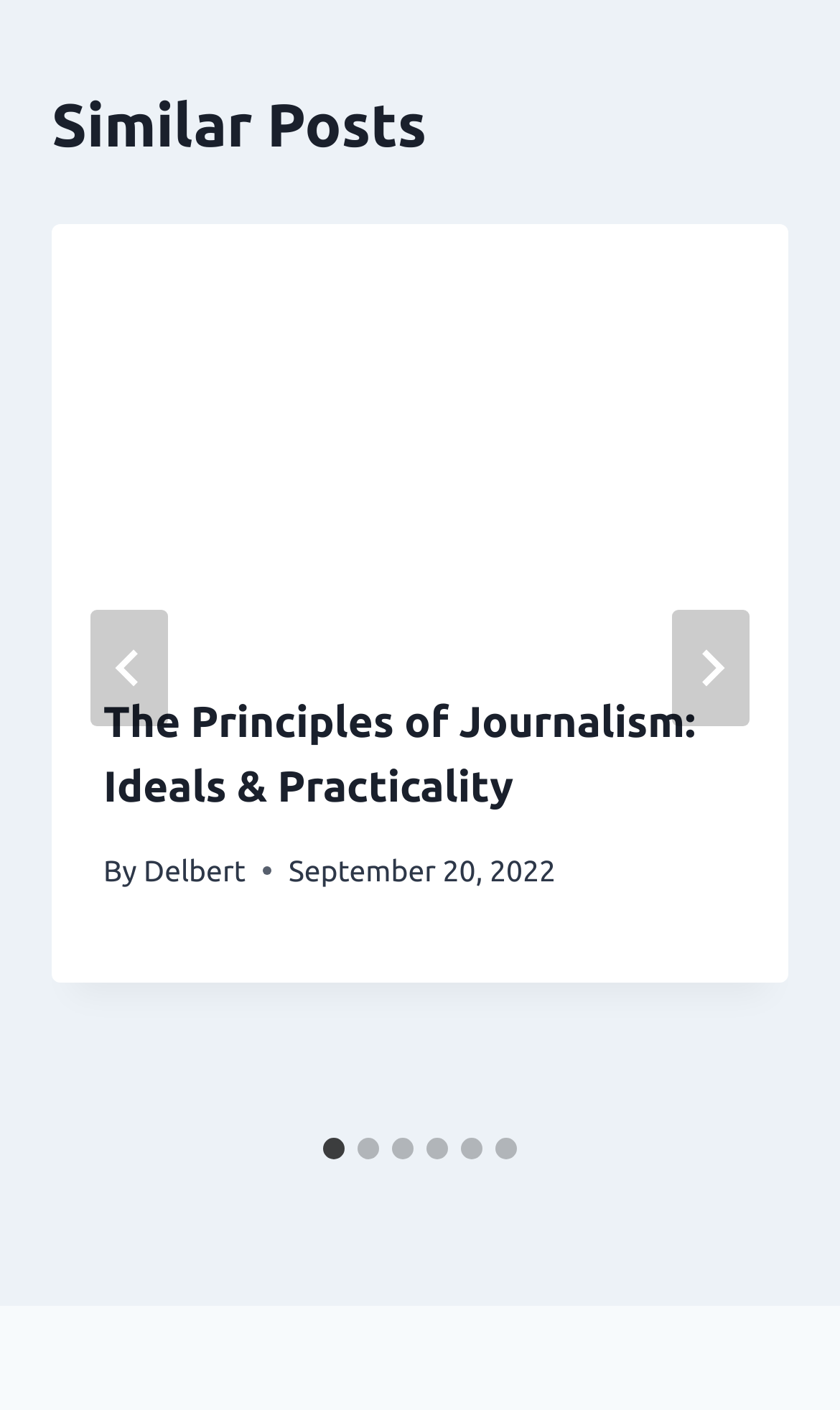Using the format (top-left x, top-left y, bottom-right x, bottom-right y), provide the bounding box coordinates for the described UI element. All values should be floating point numbers between 0 and 1: aria-label="Go to slide 1"

[0.385, 0.807, 0.41, 0.823]